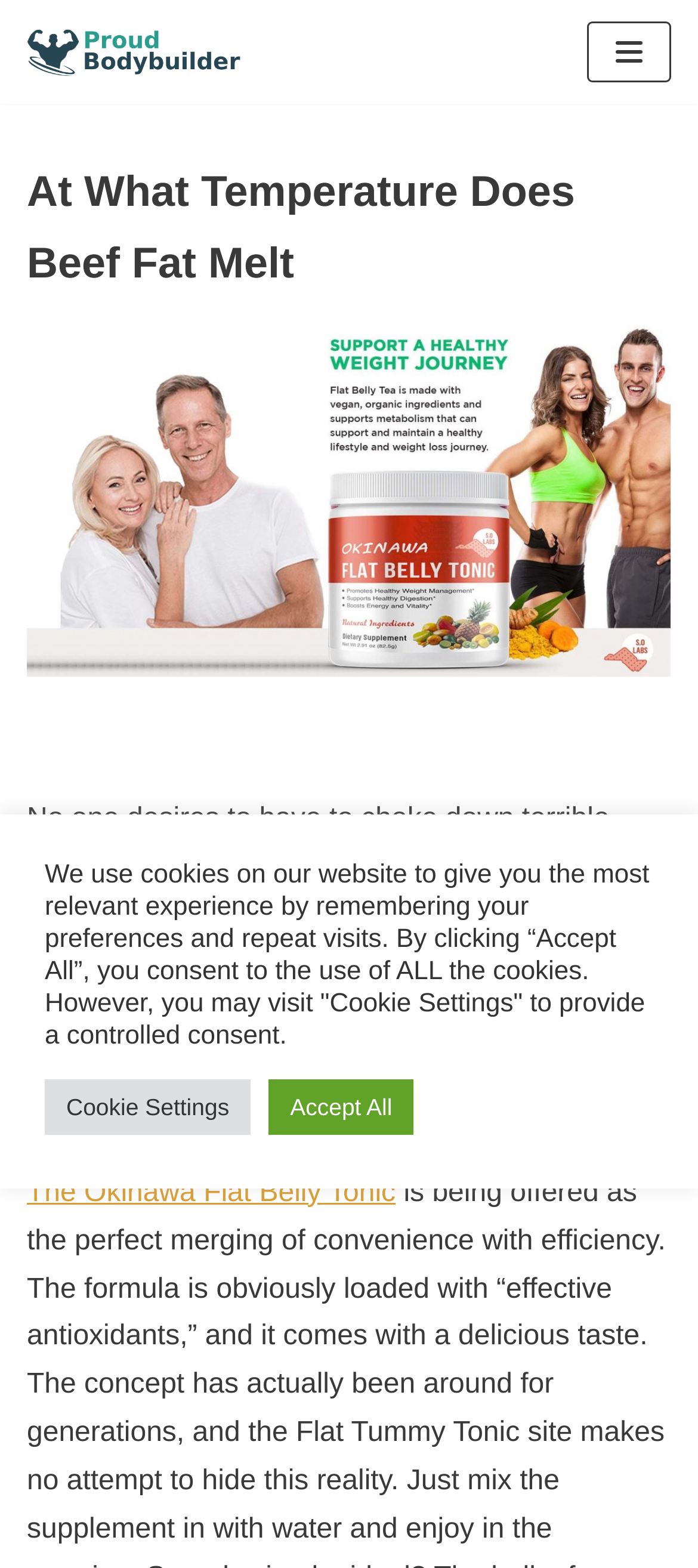Deliver a detailed narrative of the webpage's visual and textual elements.

The webpage is about the topic "At What Temperature Does Beef Fat Melt" and appears to be a health-related article or blog post. At the top left of the page, there is a link to "Skip to content" and a link to "Proud Bodybuilder" next to it. On the top right, there is a button labeled "Navigation Menu".

Below the navigation menu, there is a heading with the same title as the webpage, "At What Temperature Does Beef Fat Melt". Underneath the heading, there is an image related to "okinawa tonic". Following the image, there is a short paragraph of text that discusses the importance of supplements being easy to digest and having efficient active ingredients.

Further down, there is another instance of the title "At What Temperature Does Beef Fat Melt", and below it, a link to "The Okinawa Flat Belly Tonic". At the bottom of the page, there is a notification about the use of cookies on the website, with options to "Accept All" or visit "Cookie Settings" to provide controlled consent. The "Cookie Settings" and "Accept All" buttons are placed side by side.